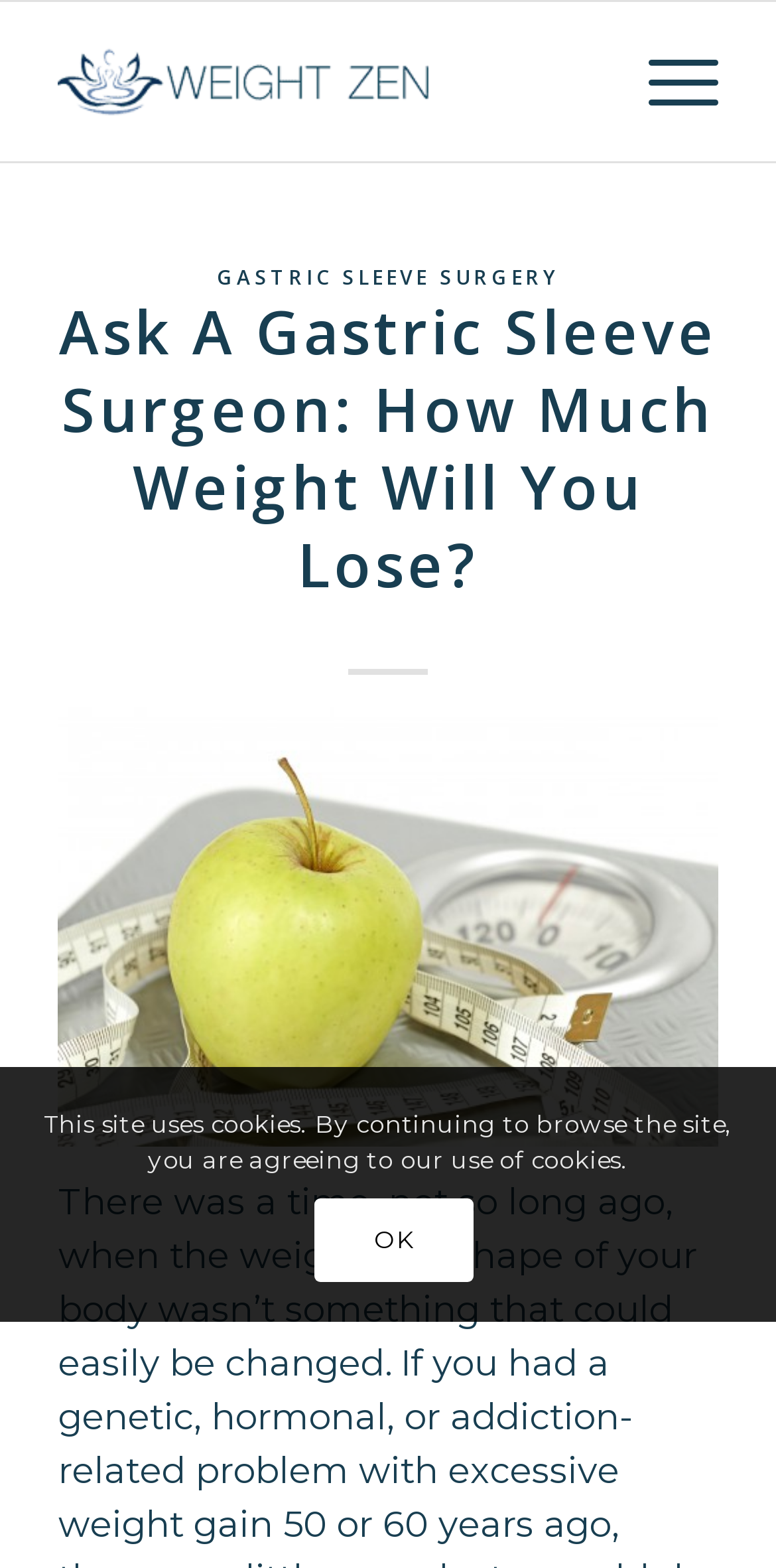Provide an in-depth caption for the elements present on the webpage.

The webpage is about gastric sleeve surgery, specifically discussing weight loss. At the top left of the page, there is a logo image of "WeightZen" within a link element labeled "SmallerLogo". To the right of the logo, there is a menu item labeled "Menu". 

Below the logo and menu, there is a header section that spans the width of the page. Within this section, there is a link to "GASTRIC SLEEVE SURGERY" and a heading that reads "Ask A Gastric Sleeve Surgeon: How Much Weight Will You Lose?". 

Below the header section, there is a large image that takes up most of the page's width, labeled "dreamstime_xxl_30183252". 

At the bottom of the page, there is a notification about the site using cookies, which is accompanied by an "OK" button to acknowledge the notification.